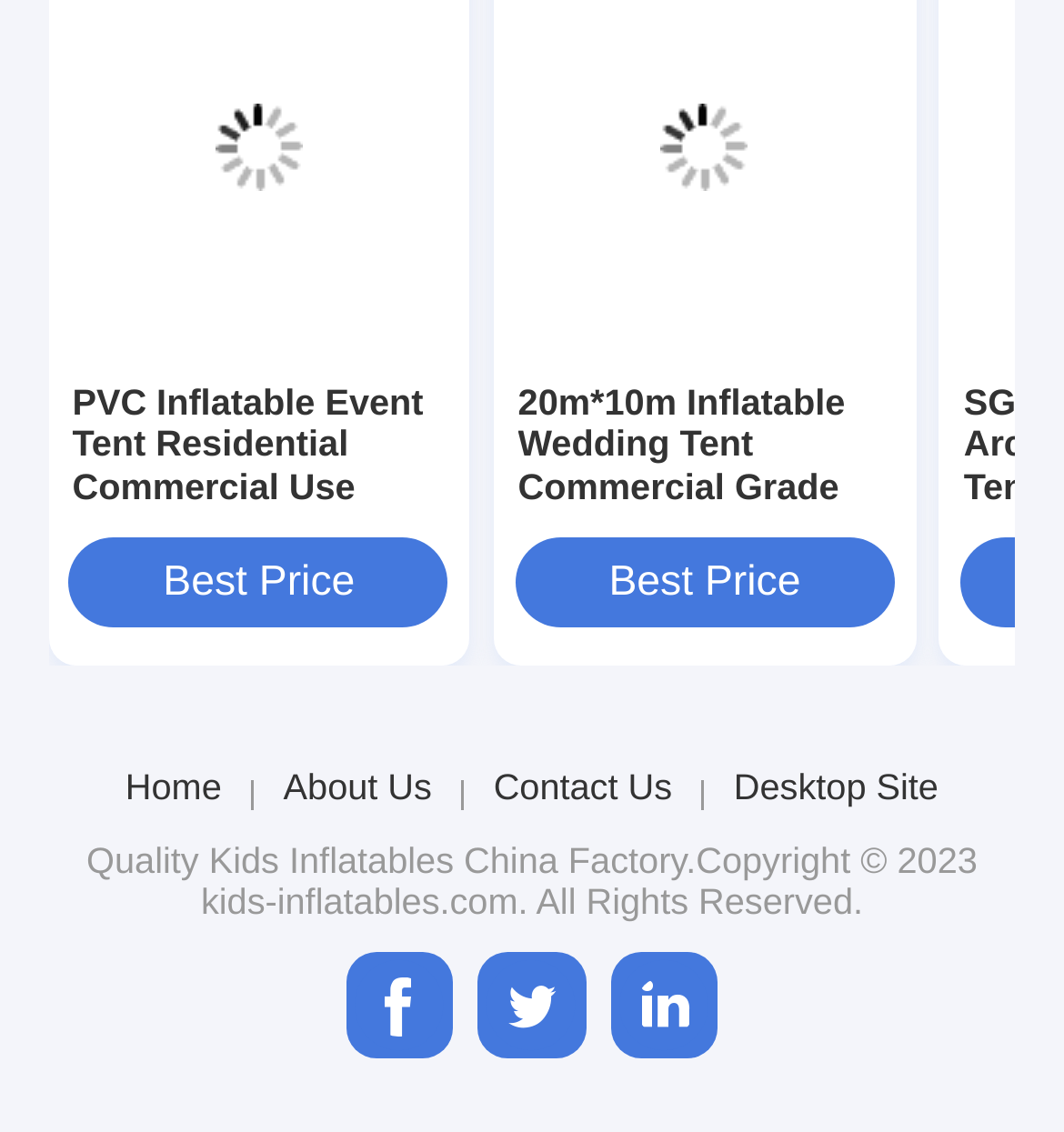What is the name of the second product?
Use the image to answer the question with a single word or phrase.

20m*10m Inflatable Wedding Tent